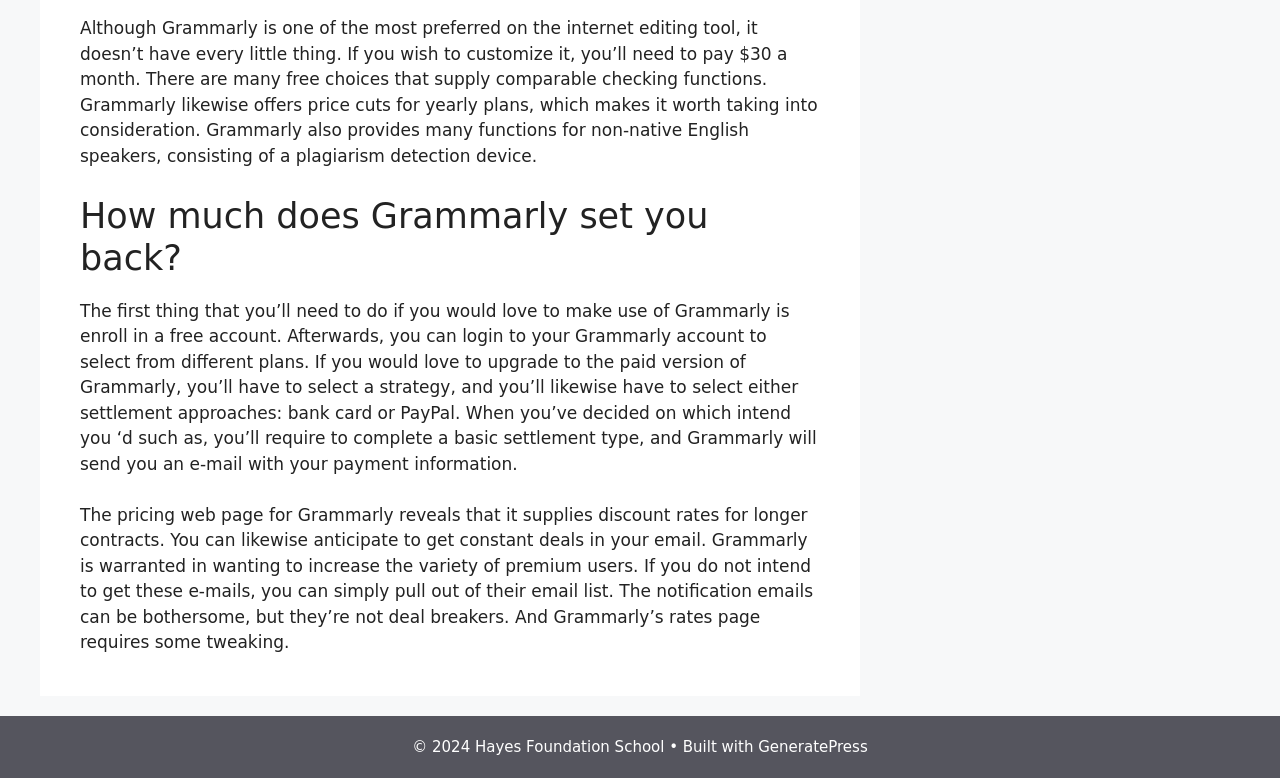What is the cost of Grammarly per month?
Please analyze the image and answer the question with as much detail as possible.

According to the webpage, it is mentioned that 'If you wish to customize it, you’ll need to pay $30 a month.' This indicates that the cost of Grammarly per month is $30.